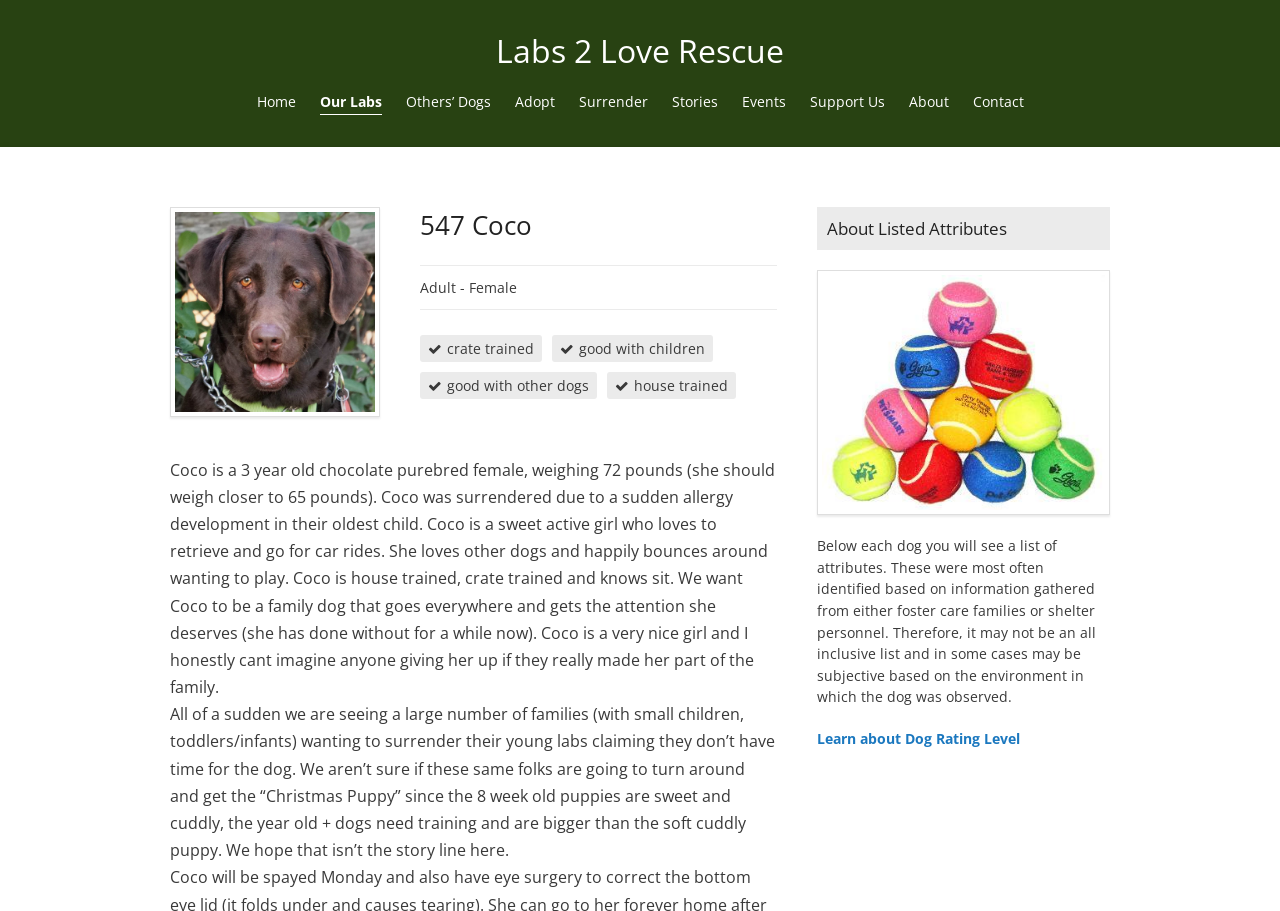Illustrate the webpage's structure and main components comprehensively.

This webpage is about a dog named Coco, a 3-year-old chocolate purebred female Labrador Retriever, available for adoption through Labs 2 Love Rescue. At the top of the page, there is a navigation menu with links to various sections of the website, including Home, Our Labs, Others' Dogs, Adopt, Surrender, Stories, Events, Support Us, About, and Contact.

Below the navigation menu, there is an image of Coco, accompanied by a heading with her name. Her details are listed, including her age, sex, and attributes such as being crate trained, good with children, good with other dogs, and house trained.

A brief description of Coco's personality and background is provided, stating that she is a sweet and active girl who loves to retrieve and go for car rides. She was surrendered due to a sudden allergy development in her previous owner's child.

Further down the page, there is a section discussing the trend of families surrendering their young Labrador Retrievers, citing lack of time as the reason. The text expresses hope that these families are not planning to replace their dogs with new puppies.

On the right side of the page, there is a section titled "About Listed Attributes" that explains how the attributes listed for each dog are gathered from foster care families or shelter personnel and may not be exhaustive.

There is also a link to learn more about the Dog Rating Level, which is Level 2 in Coco's case. Additionally, there is a link to northern california labrador rescue, accompanied by an image.